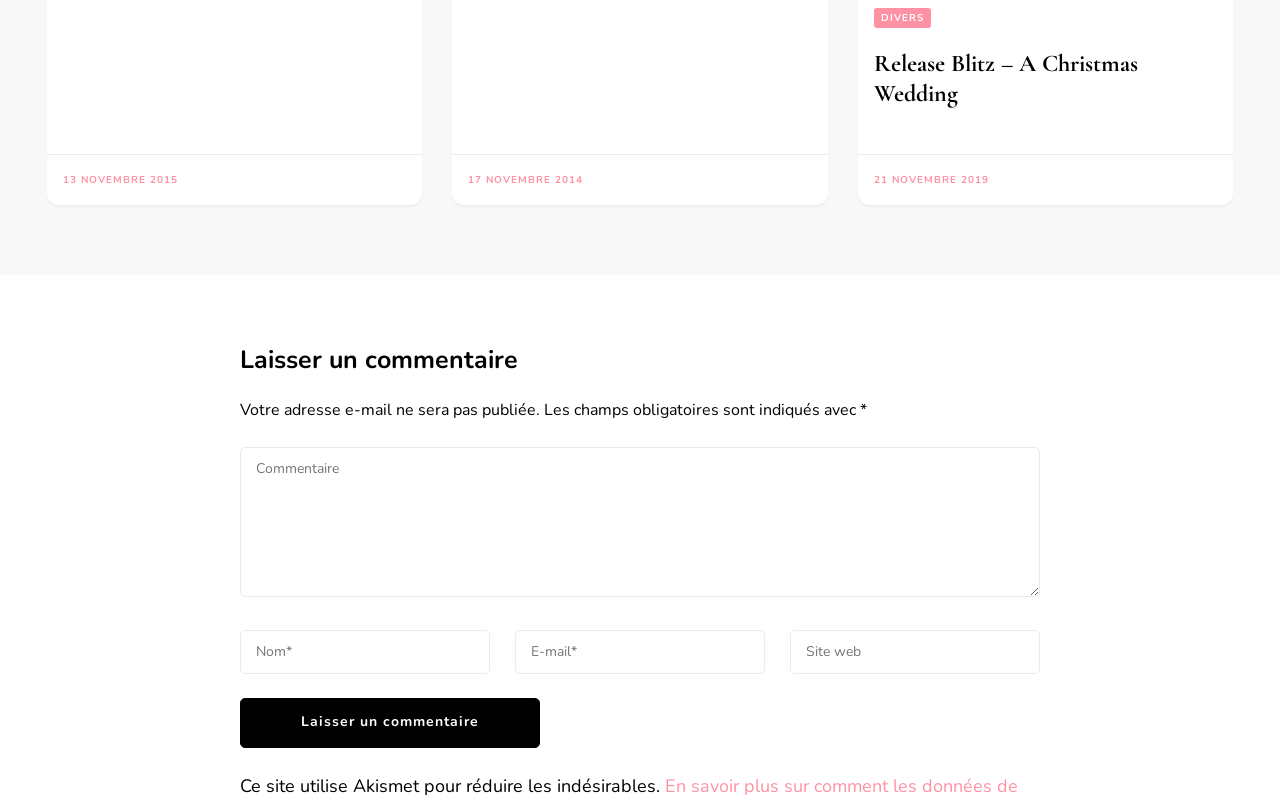Locate the bounding box coordinates of the element you need to click to accomplish the task described by this instruction: "Click on the 'Laisser un commentaire' button".

[0.188, 0.878, 0.422, 0.941]